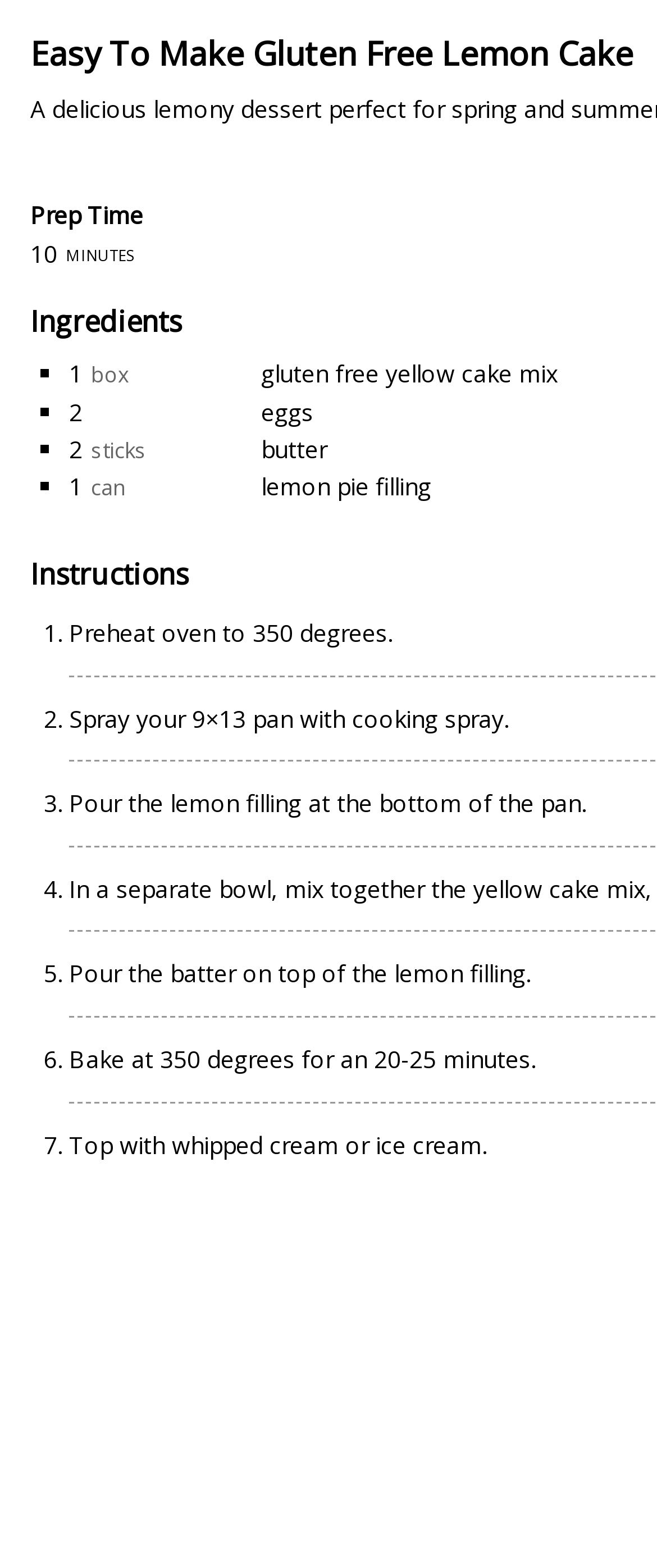Specify the bounding box coordinates (top-left x, top-left y, bottom-right x, bottom-right y) of the UI element in the screenshot that matches this description: gluten free yellow cake mix

[0.397, 0.228, 0.849, 0.248]